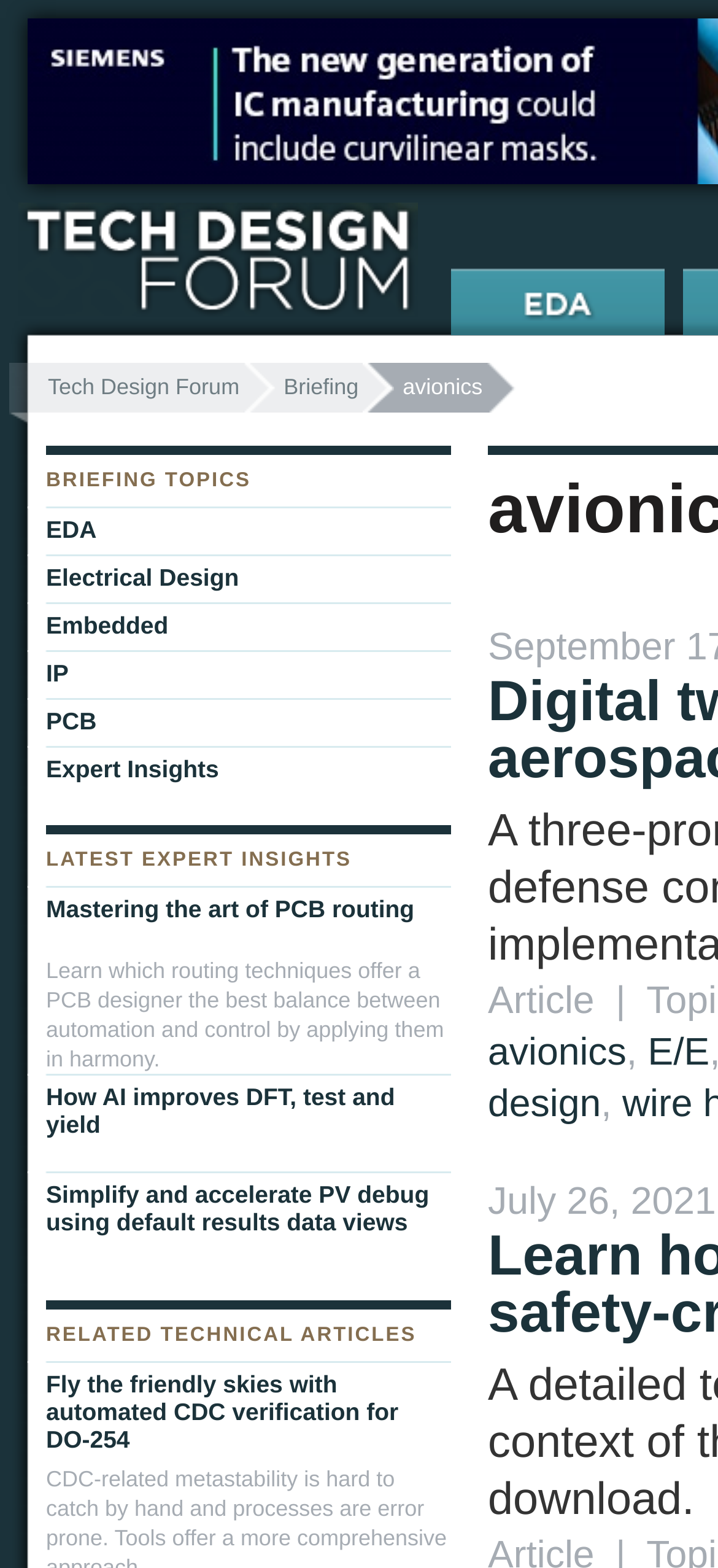Give a complete and precise description of the webpage's appearance.

The webpage is an archive of articles related to avionics, with a focus on technical design and electronics. At the top, there is a header section with links to "Tech Design Forum" and "Briefing". Below this, there is a prominent display of the tag "avionics" in a larger font size.

To the right of the "avionics" tag, there are links to related topics, including "E/E" and a date "July 26, 2021". Below this section, there is a heading "BRIEFING TOPICS" followed by a list of links to various topics, including "EDA", "Electrical Design", "Embedded", "IP", "PCB", and "Expert Insights".

The main content of the page is divided into two sections. The first section is titled "LATEST EXPERT INSIGHTS" and features three articles with links and brief summaries. The articles are about PCB routing, AI in design for testability, and debugging using default results data views.

The second section is titled "RELATED TECHNICAL ARTICLES" and features a single article link about automated CDC verification for DO-254. There is also a link to "EDA" at the bottom right corner of the page.

Throughout the page, there are multiple instances of the "Tech Design Forum" link, which appears to be the main branding element of the website.